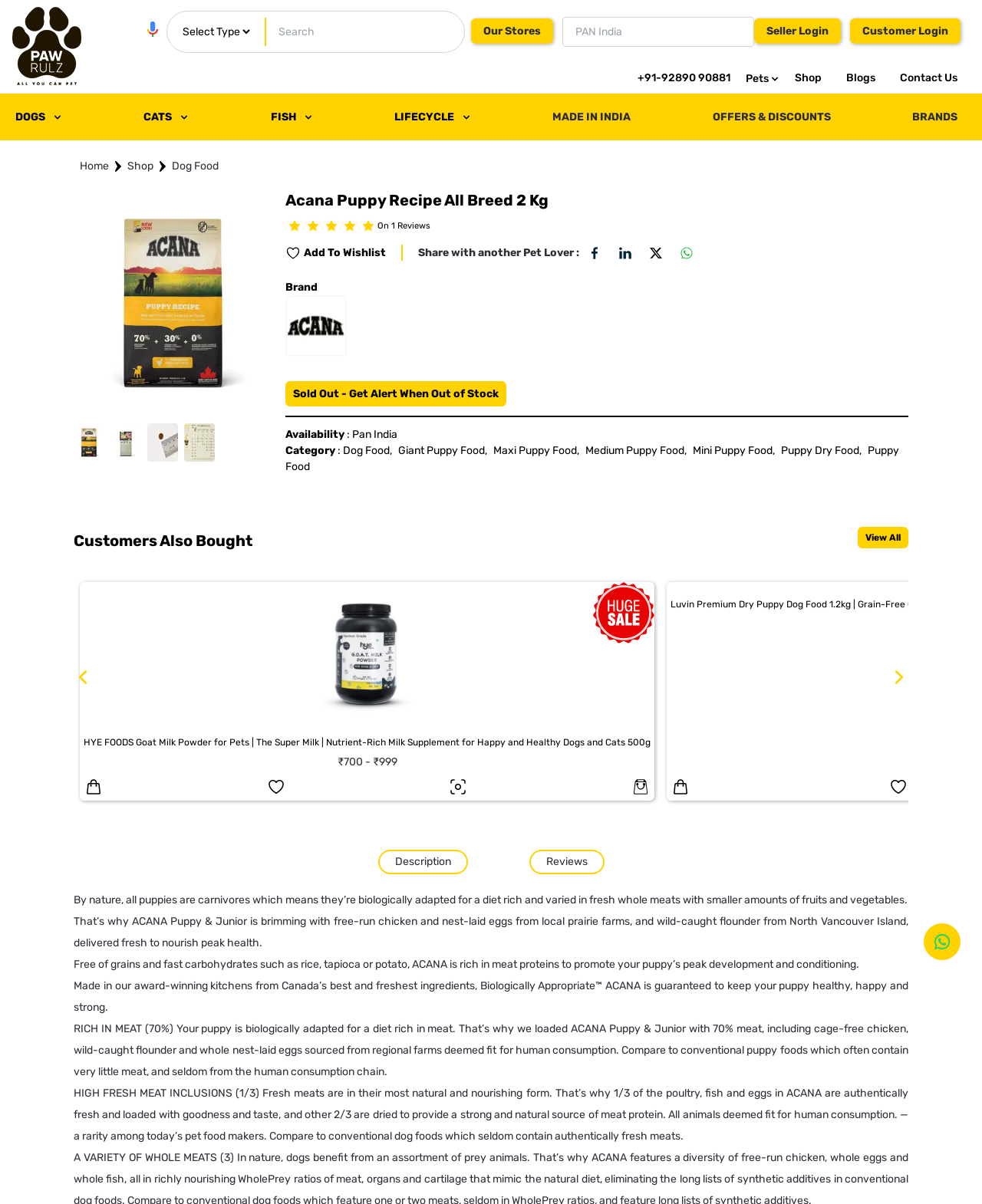What is the brand of the product?
Please analyze the image and answer the question with as much detail as possible.

I found the answer by looking at the link element with the text 'ACANA DOG FOOD' which is likely to be the brand of the product.